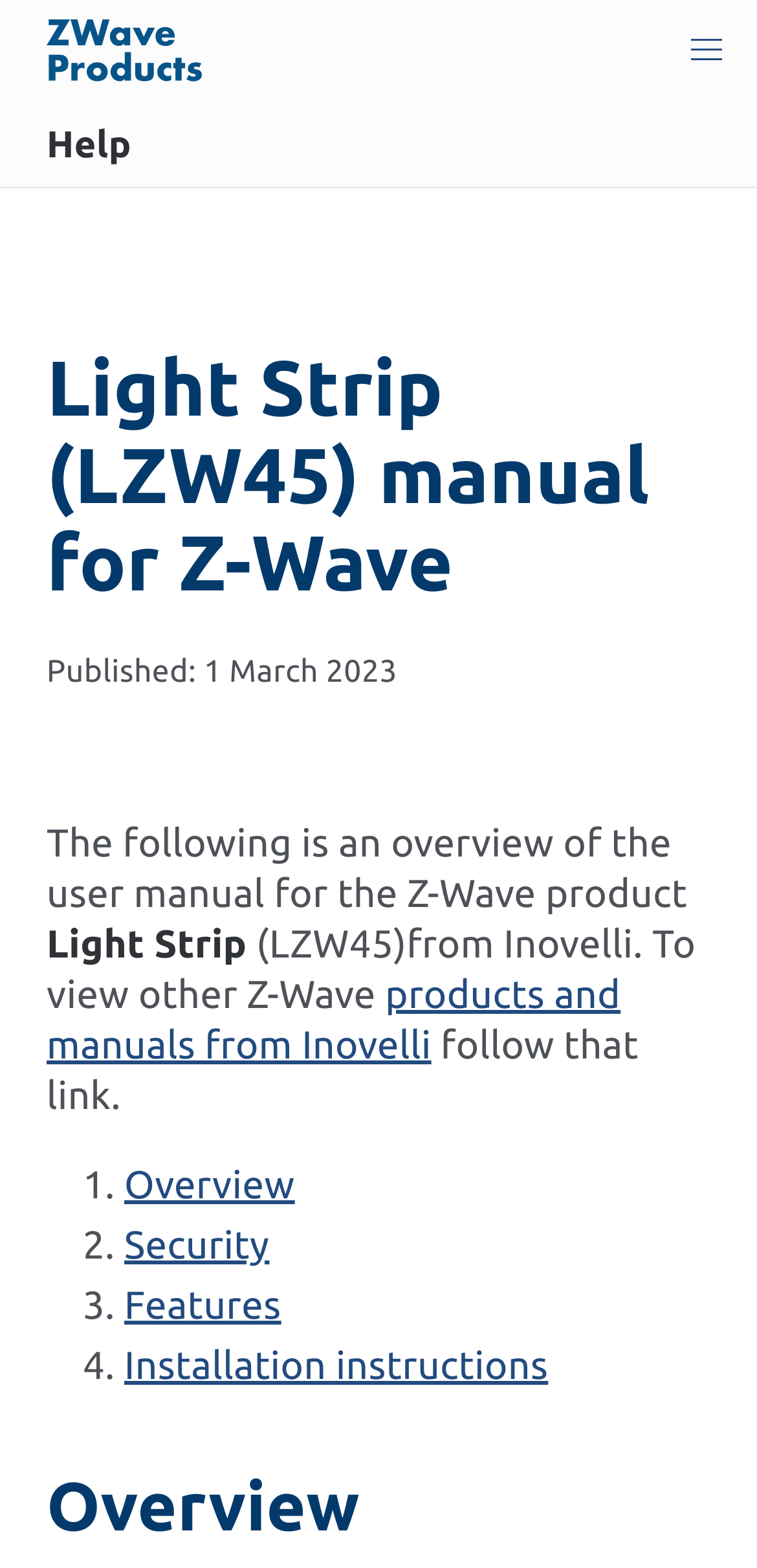Determine the coordinates of the bounding box that should be clicked to complete the instruction: "View the help page". The coordinates should be represented by four float numbers between 0 and 1: [left, top, right, bottom].

[0.062, 0.079, 0.174, 0.104]